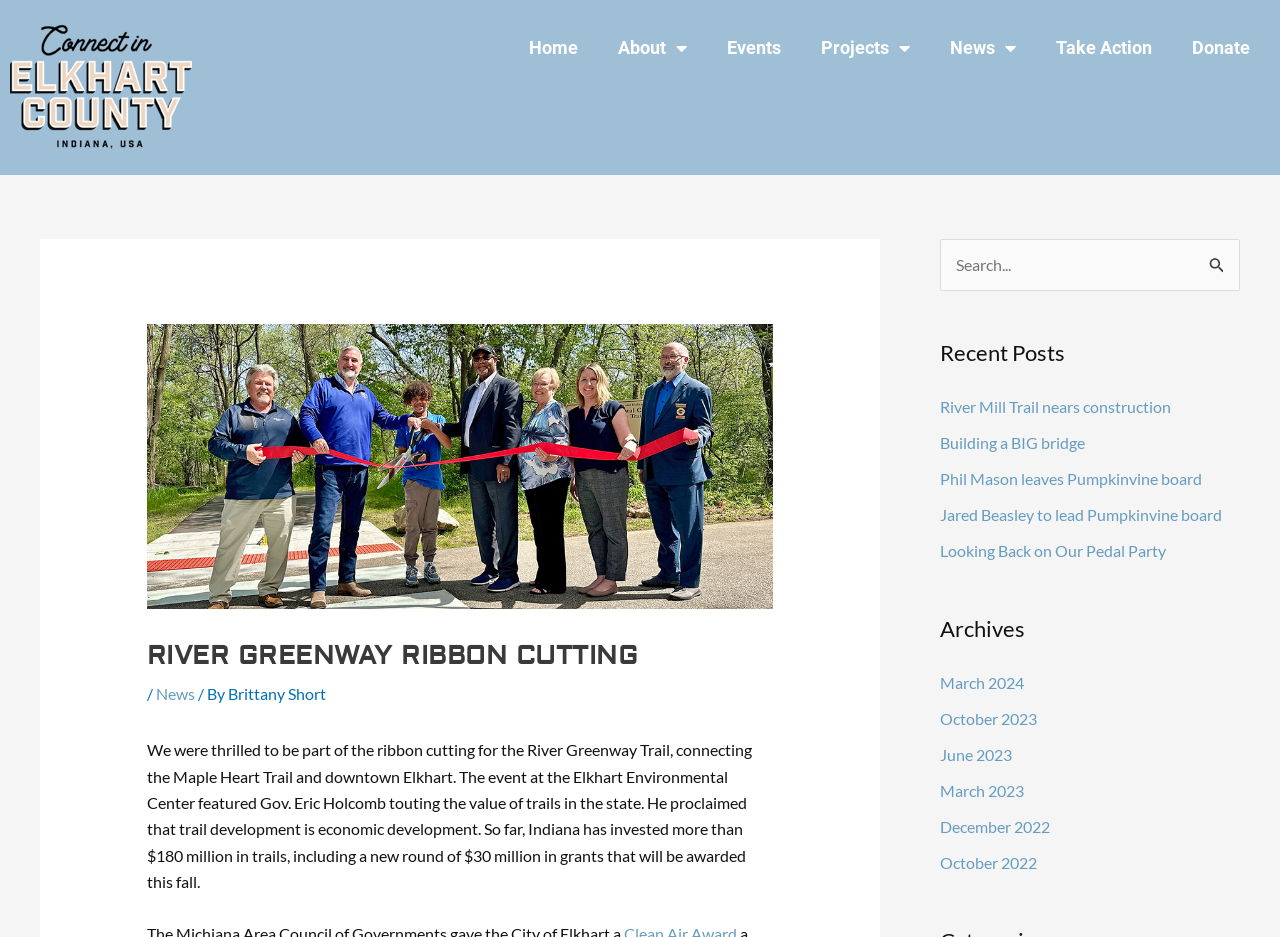Identify the bounding box coordinates for the region of the element that should be clicked to carry out the instruction: "Go to the Archives page". The bounding box coordinates should be four float numbers between 0 and 1, i.e., [left, top, right, bottom].

[0.734, 0.653, 0.969, 0.688]